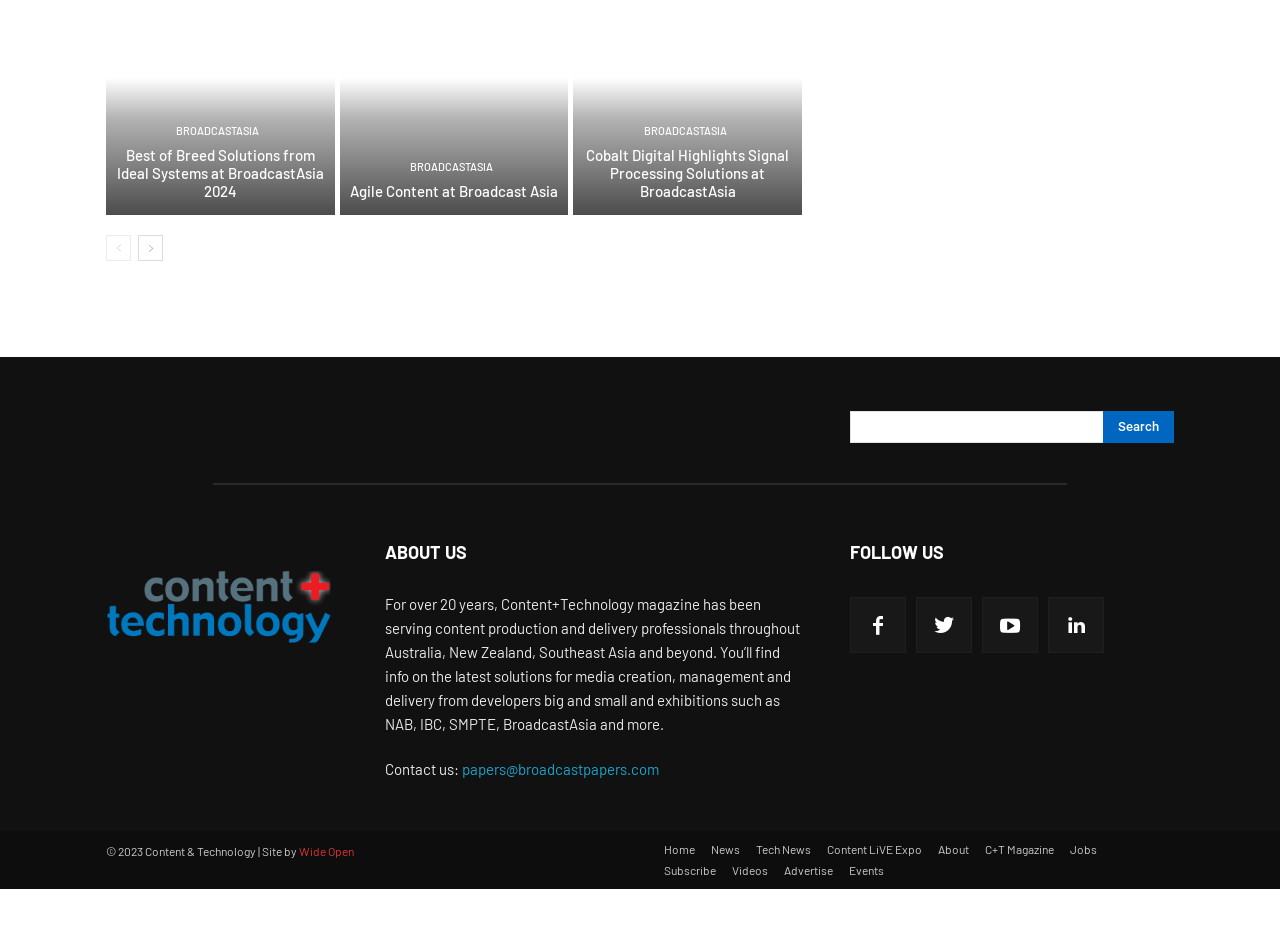What is the event mentioned in the webpage?
Answer the question in a detailed and comprehensive manner.

I found this answer by looking at the multiple heading elements that mention 'BroadcastAsia', which suggests that it is an event being discussed on the webpage.